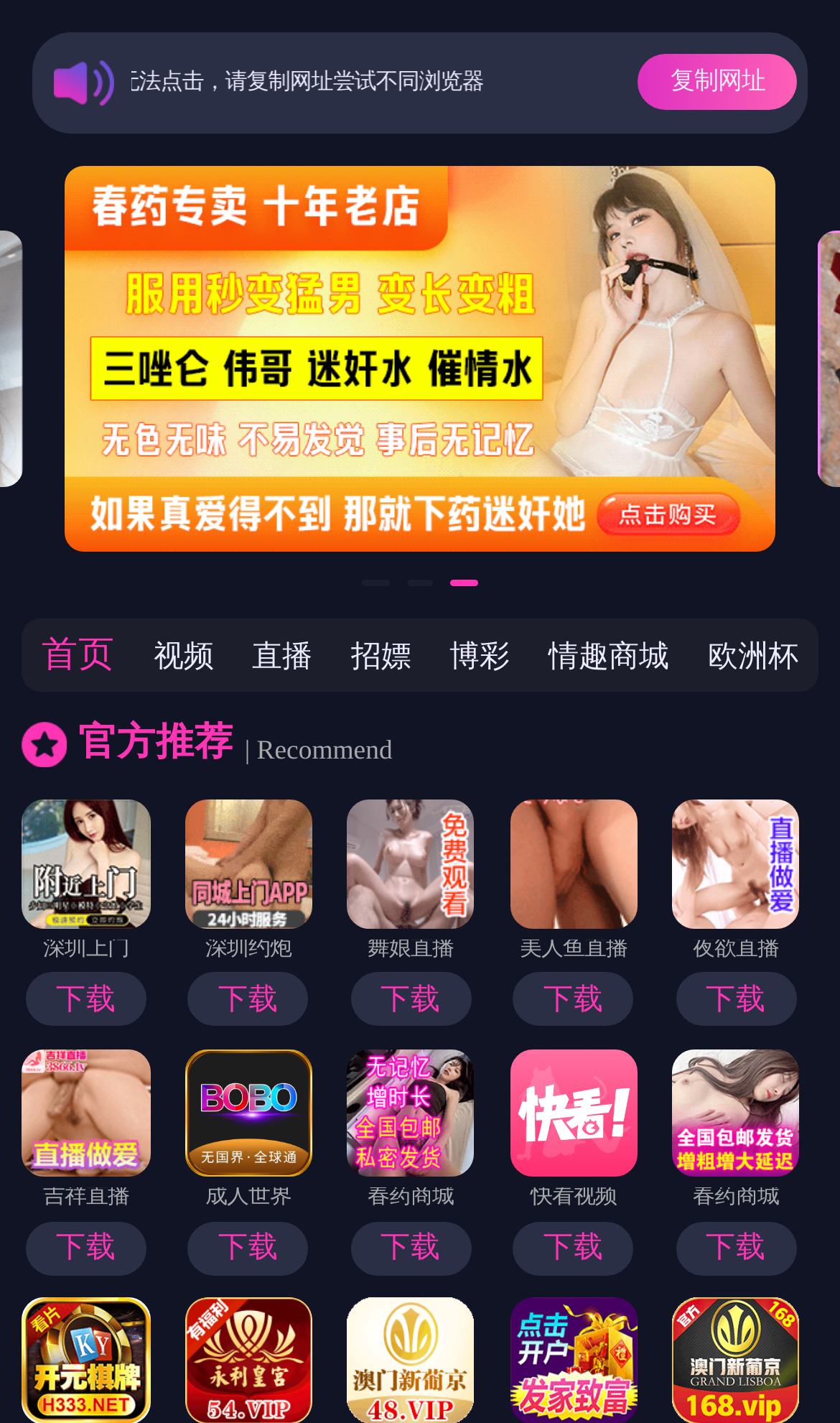Give a one-word or short phrase answer to the question: 
How many links are there in the webpage?

12